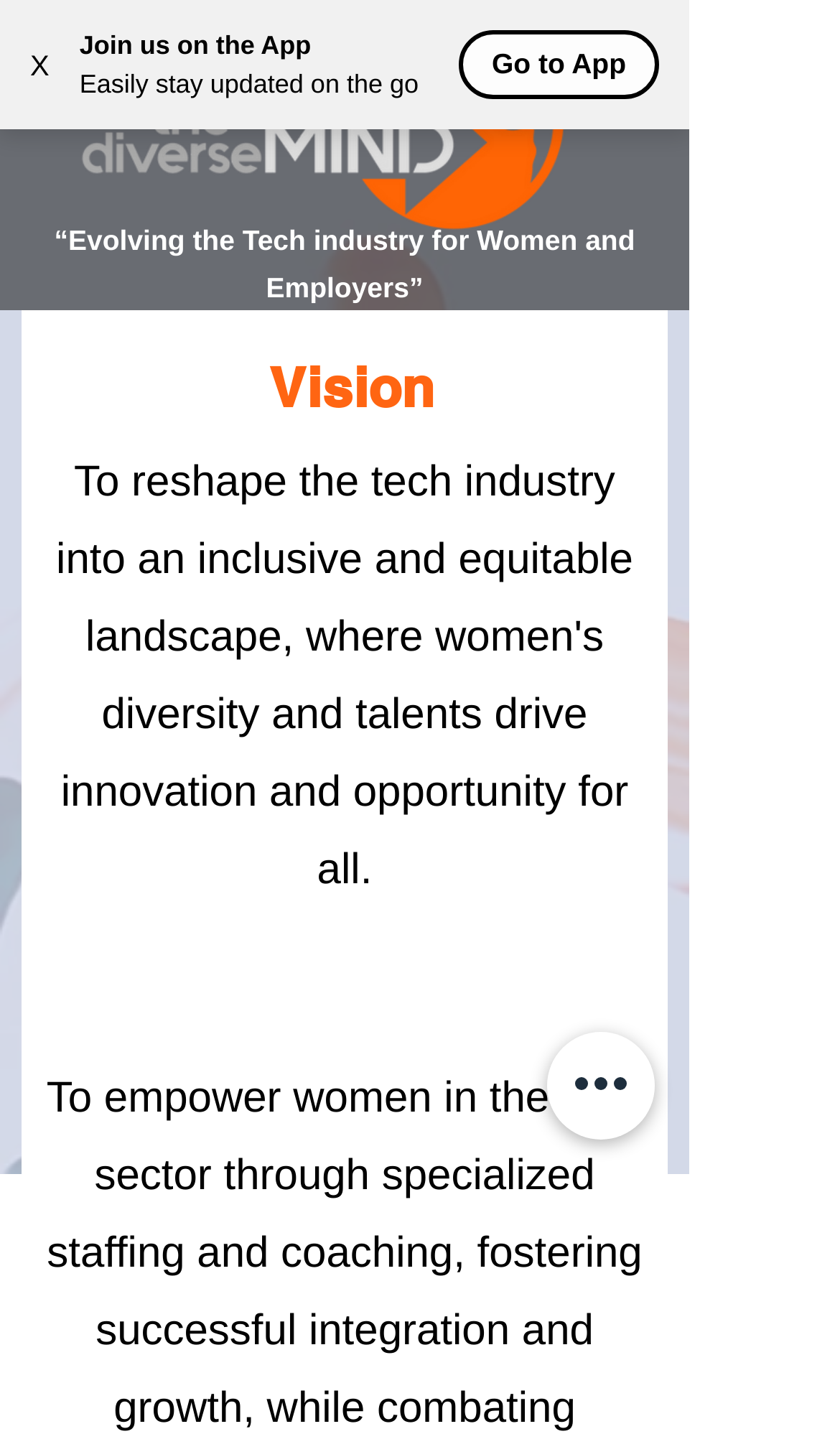Reply to the question below using a single word or brief phrase:
What is the function of the 'Open navigation menu' button?

To open a dialog